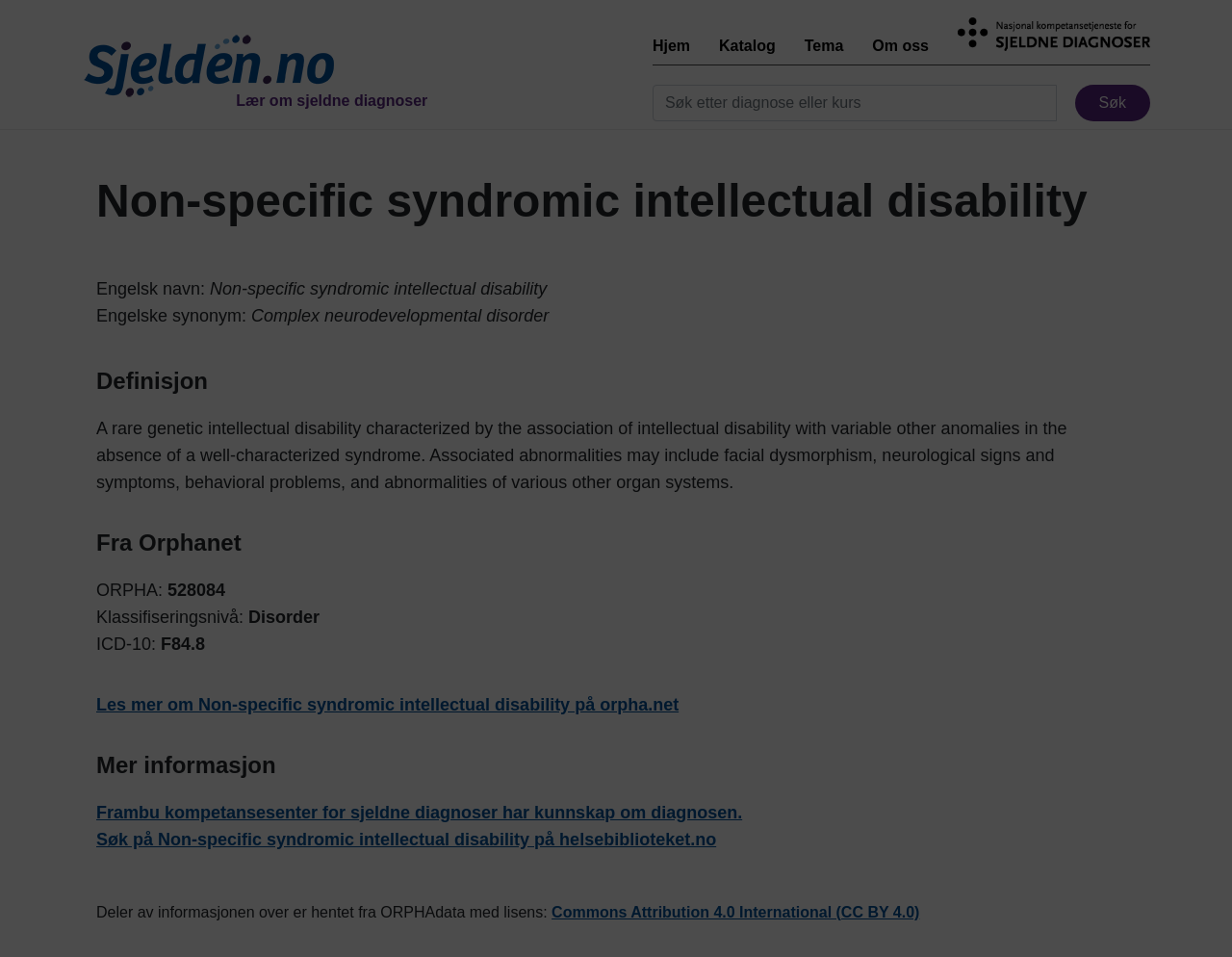Give an in-depth explanation of the webpage layout and content.

This webpage is about a rare genetic intellectual disability called "Non-specific syndromic intellectual disability". At the top left corner, there is a logo of "Sjelden" with a link to learn about rare diagnoses. Next to it, there are four links to navigate to different sections of the website: "Hjem", "Katalog", "Tema", and "Om oss". On the top right corner, there is another logo, "Ekstra logo", and a search bar with a button labeled "Søk".

Below the search bar, there is a heading that displays the title of the webpage, "Non-specific syndromic intellectual disability". Underneath, there are several sections of information. The first section has a heading "Engelsk navn" (English name) and lists "Complex neurodevelopmental disorder" as a synonym. 

The next section has a heading "Definisjon" (Definition) and provides a detailed description of the disability, which is a rare genetic intellectual disability characterized by the association of intellectual disability with variable other anomalies in the absence of a well-characterized syndrome.

Following this, there is a section with a heading "Fra Orphanet" (From Orphanet) that lists the Orphanet classification number, classification level, and ICD-10 code for the disability. 

The webpage also provides links to learn more about the disability on orpha.net and to access more information from Frambu kompetansesenter for sjeldne diagnoser and helsebiblioteket.no. Finally, there is a note at the bottom of the page stating that part of the information is retrieved from ORPHAdata with a license.